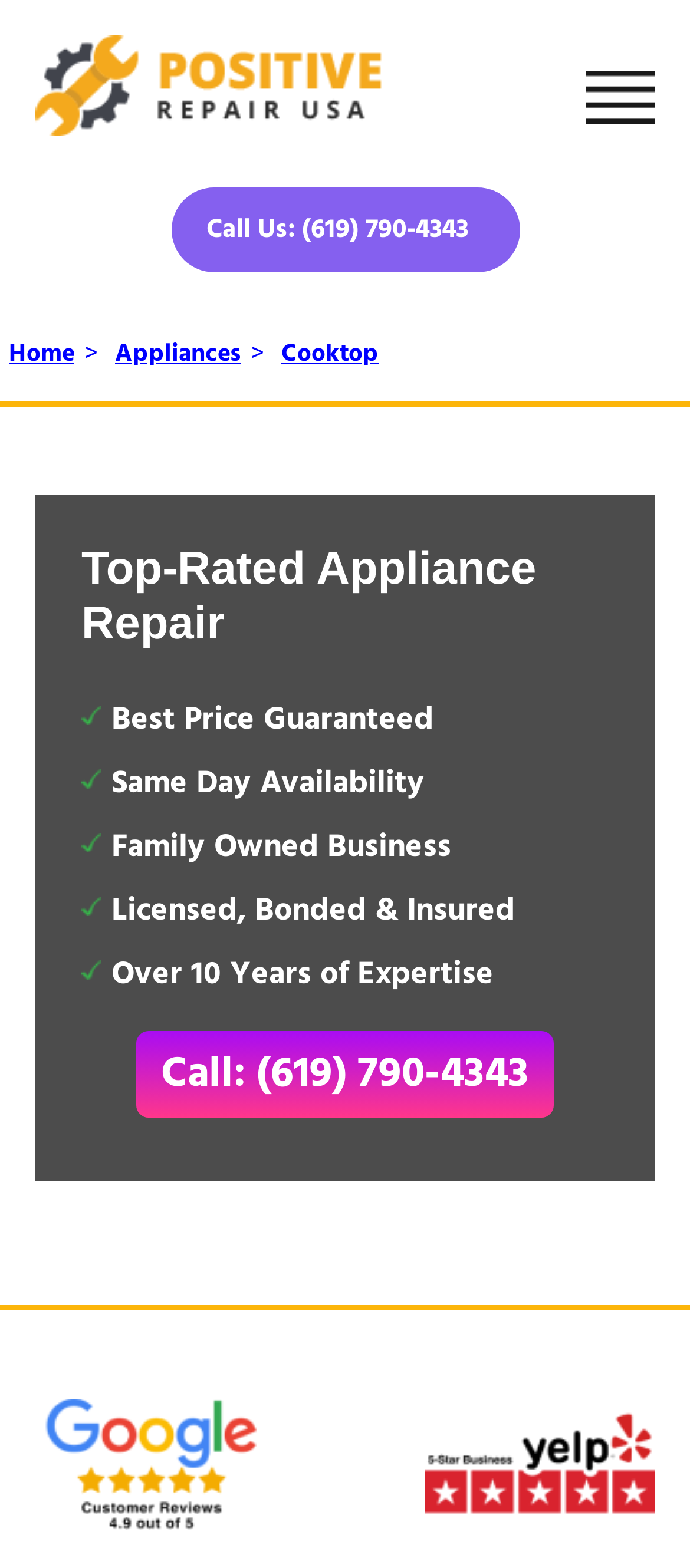What is the name of the appliance repair company?
Answer with a single word or phrase by referring to the visual content.

Quick Wolf Appliance Repair